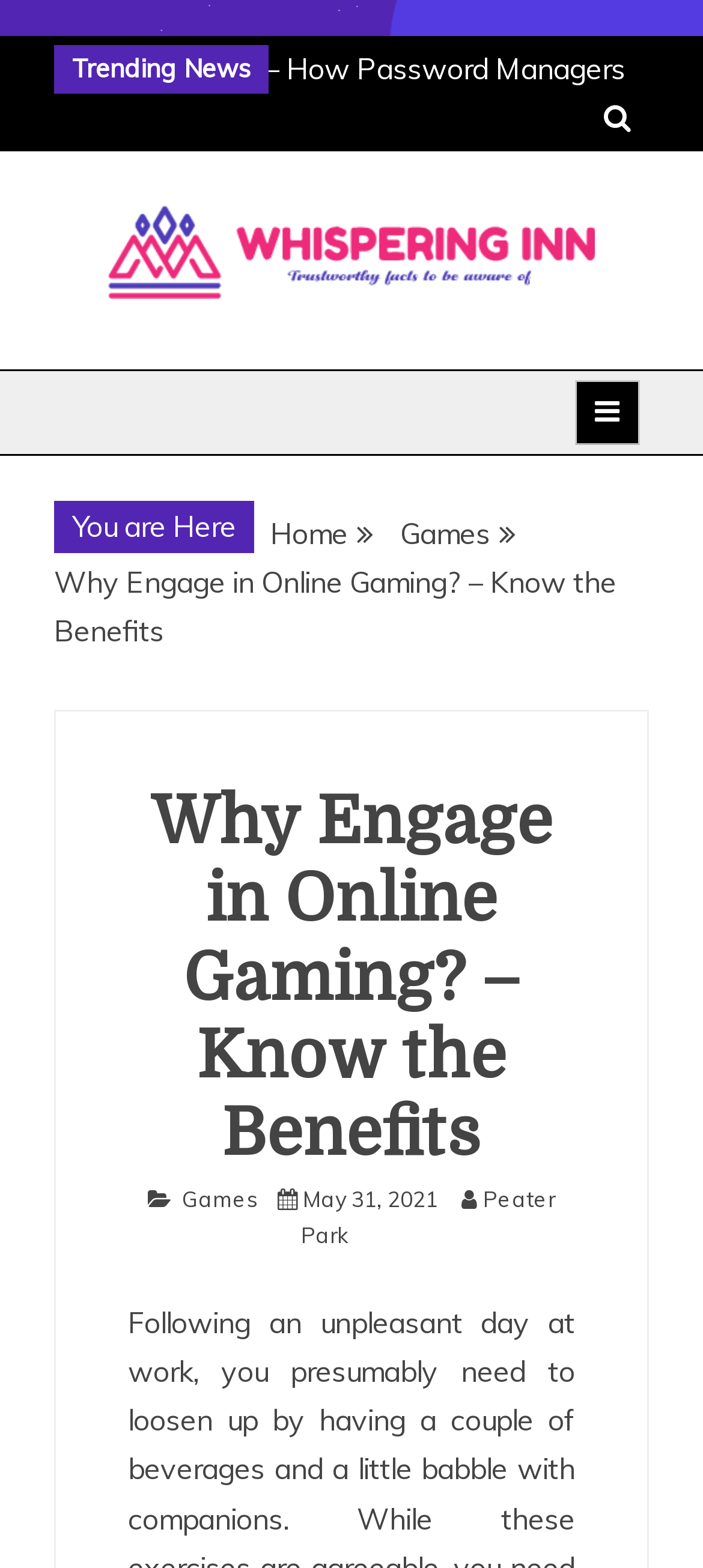Please provide the bounding box coordinates for the element that needs to be clicked to perform the instruction: "Read the article about Why Engage in Online Gaming?". The coordinates must consist of four float numbers between 0 and 1, formatted as [left, top, right, bottom].

[0.182, 0.5, 0.818, 0.754]